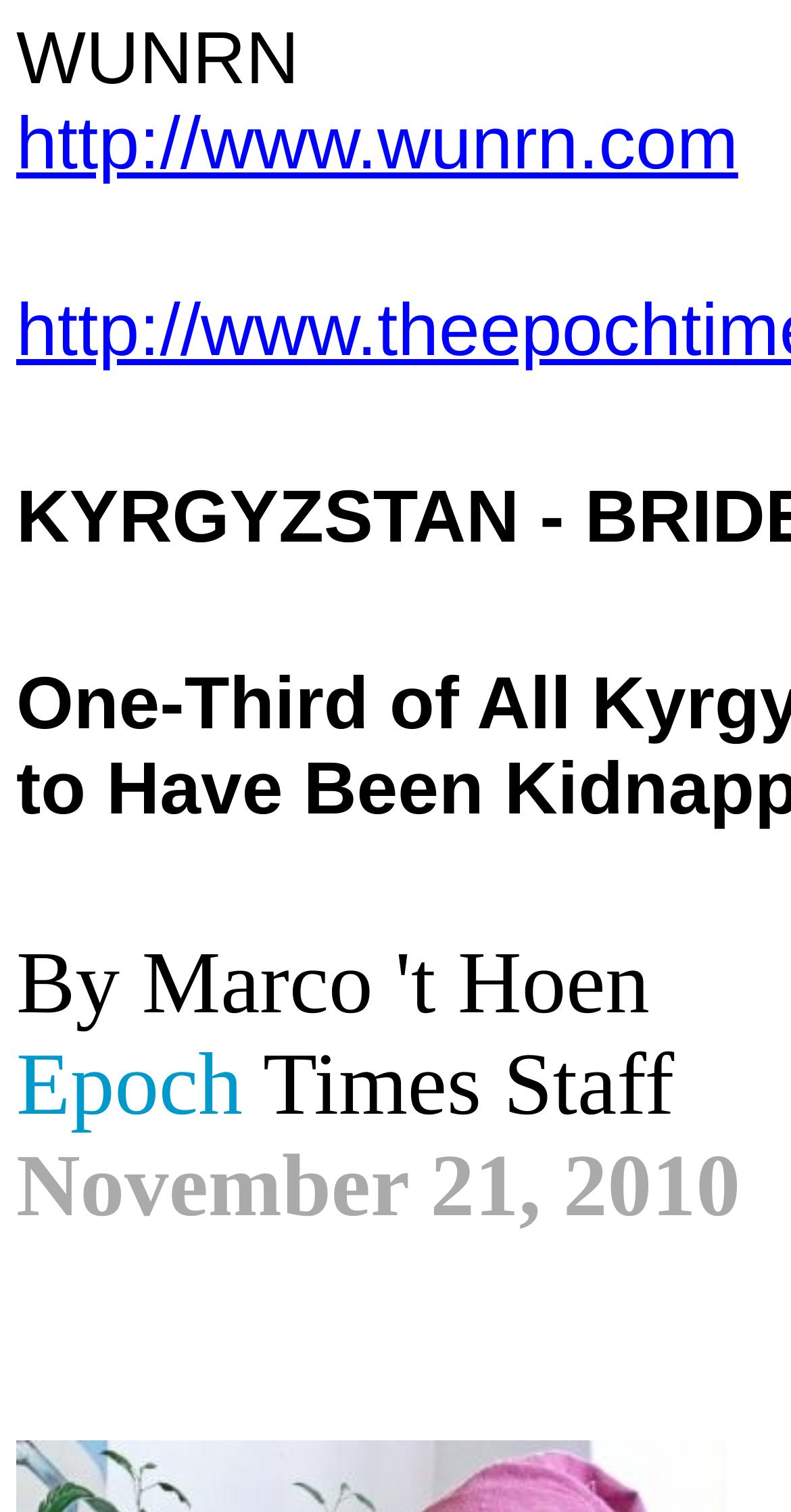What is the name of the website?
Refer to the image and provide a thorough answer to the question.

The name of the website can be found at the top of the webpage, where it says 'WUNRN' in a static text element.